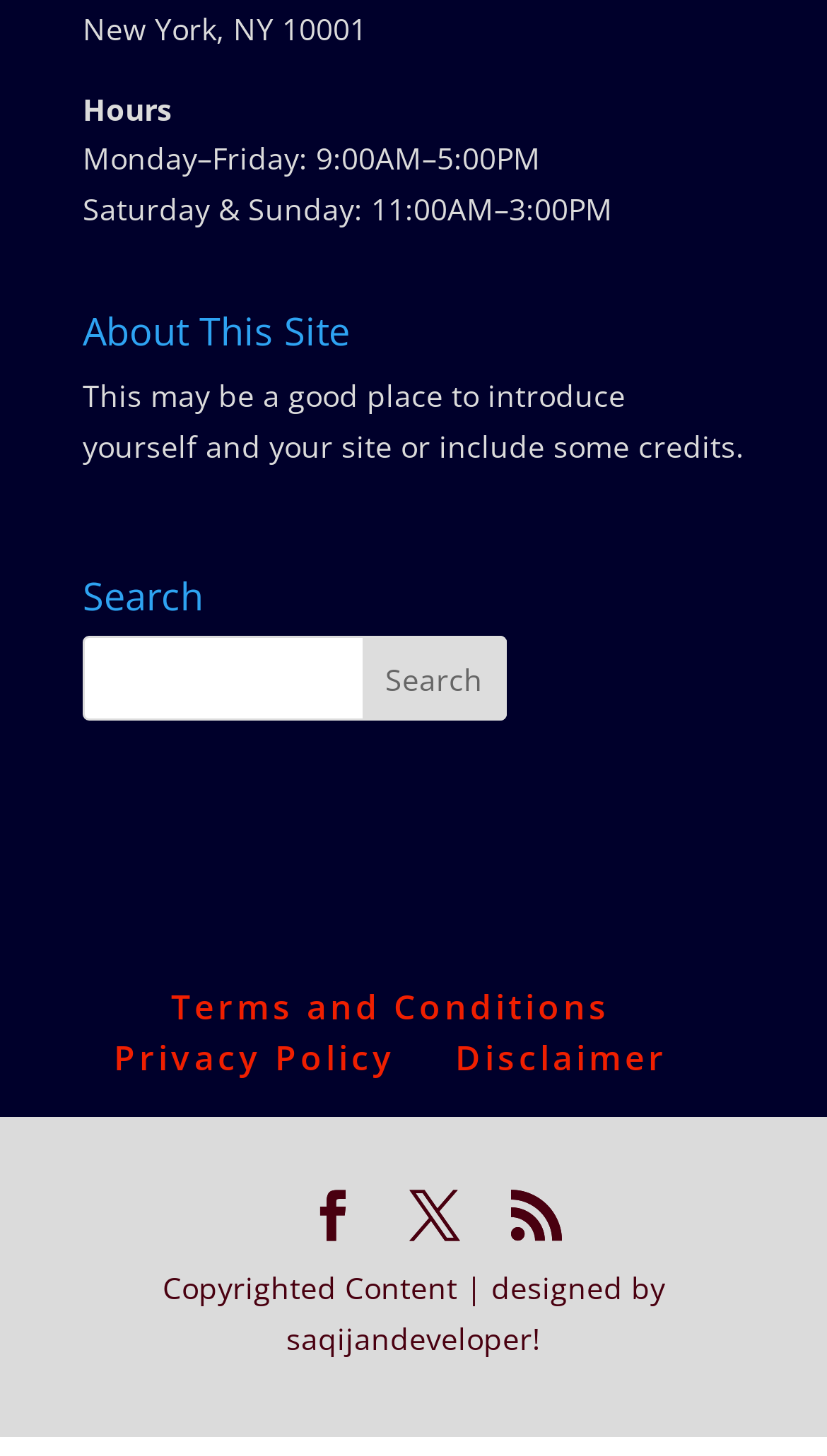Identify the bounding box coordinates of the clickable region necessary to fulfill the following instruction: "read terms and conditions". The bounding box coordinates should be four float numbers between 0 and 1, i.e., [left, top, right, bottom].

[0.206, 0.676, 0.737, 0.708]